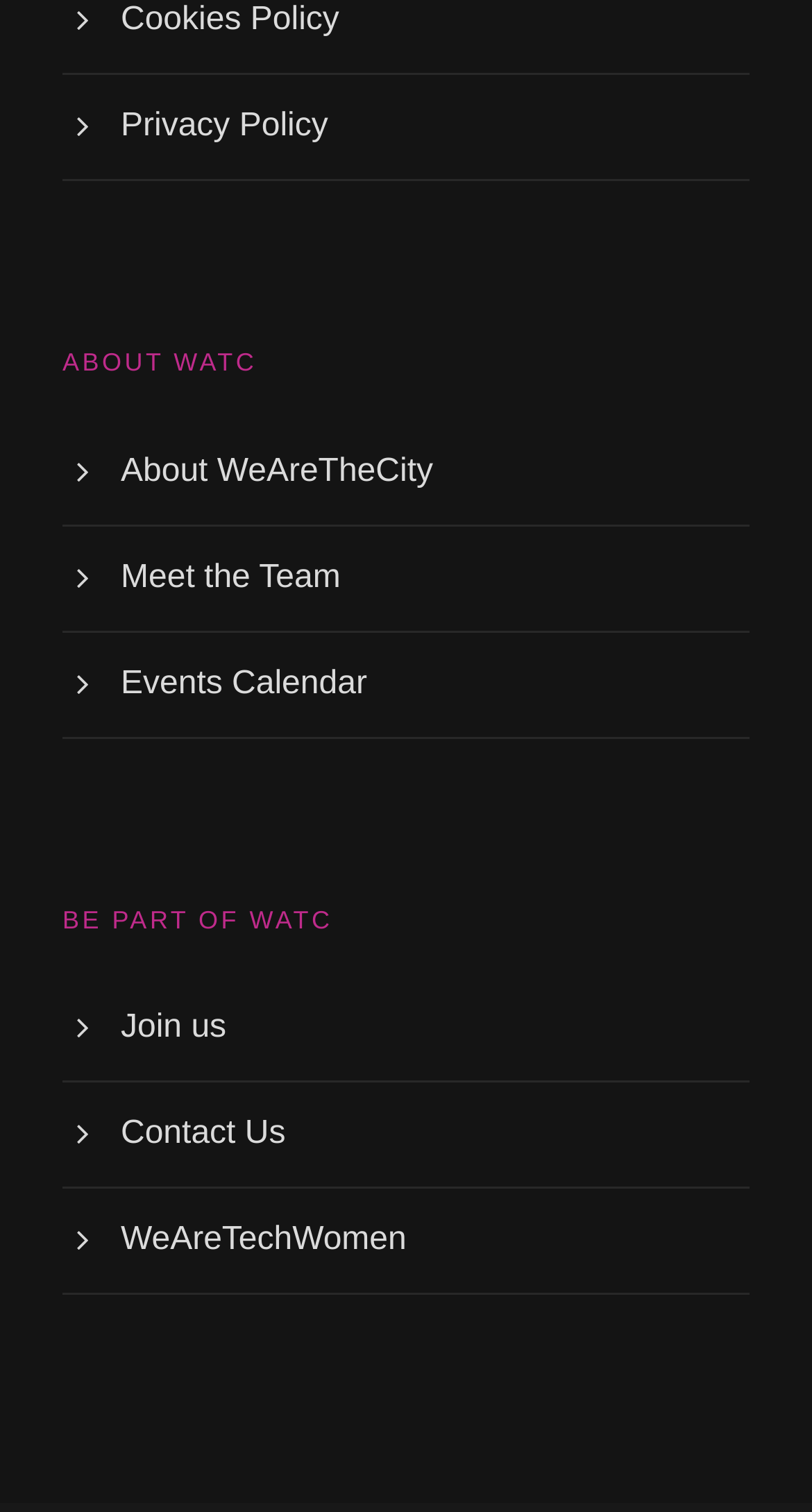Please indicate the bounding box coordinates of the element's region to be clicked to achieve the instruction: "view the events calendar". Provide the coordinates as four float numbers between 0 and 1, i.e., [left, top, right, bottom].

[0.149, 0.44, 0.452, 0.464]